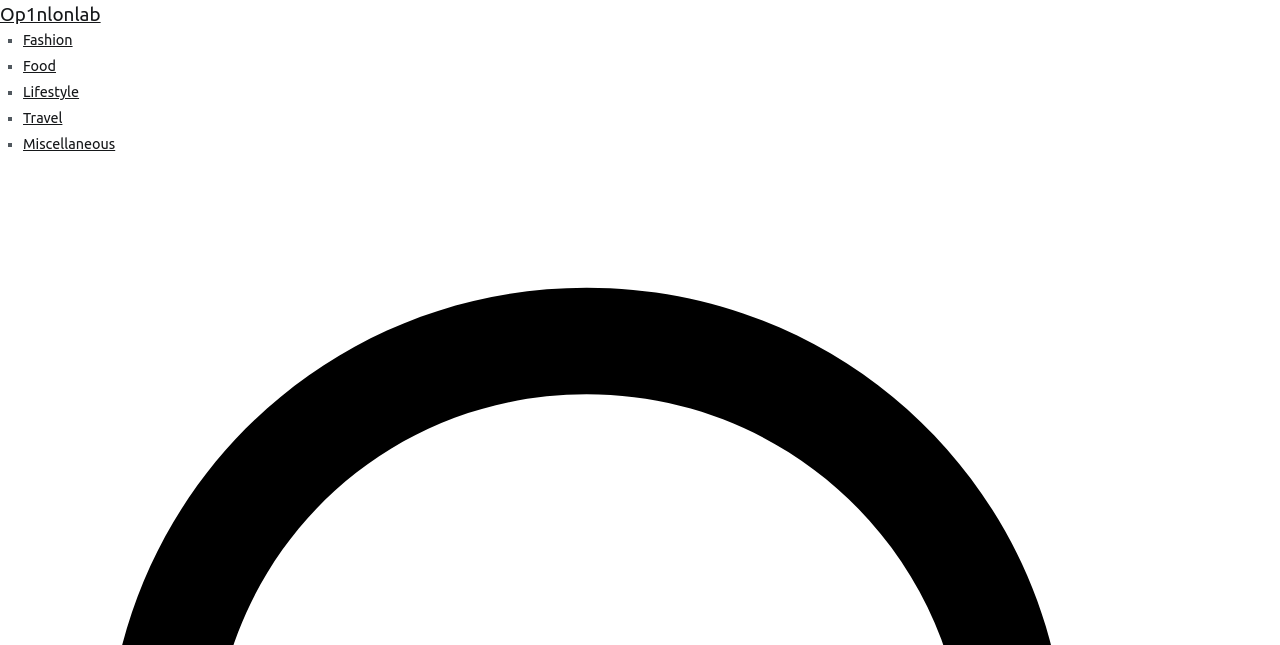Answer with a single word or phrase: 
What is the first category listed?

Op1nlonlab